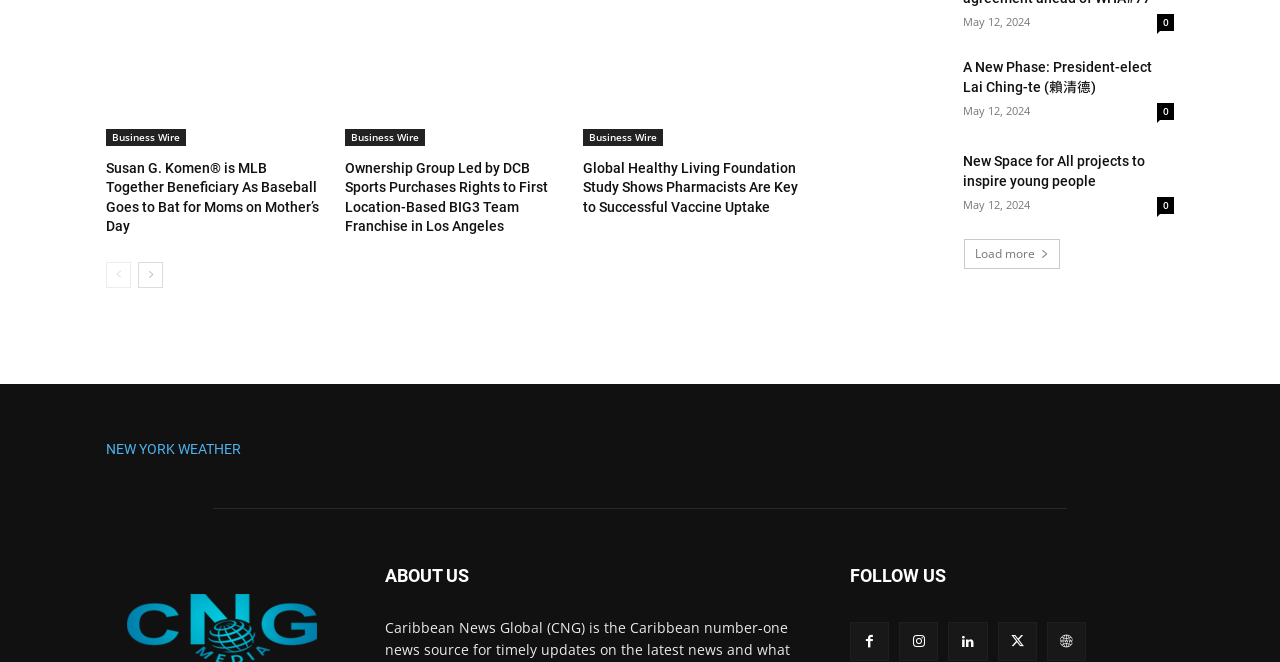Please locate the bounding box coordinates for the element that should be clicked to achieve the following instruction: "Click on the 'Business Wire' link". Ensure the coordinates are given as four float numbers between 0 and 1, i.e., [left, top, right, bottom].

[0.083, 0.195, 0.145, 0.221]